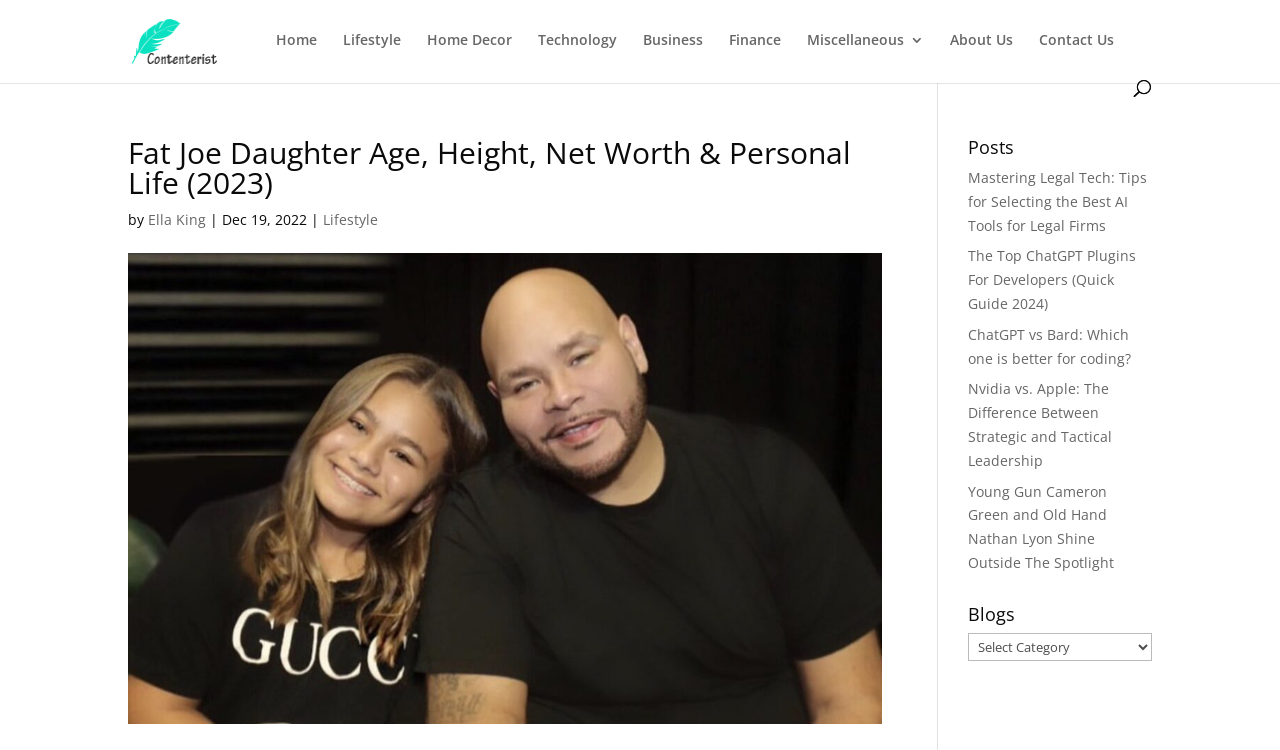Extract the text of the main heading from the webpage.

Fat Joe Daughter Age, Height, Net Worth & Personal Life (2023)